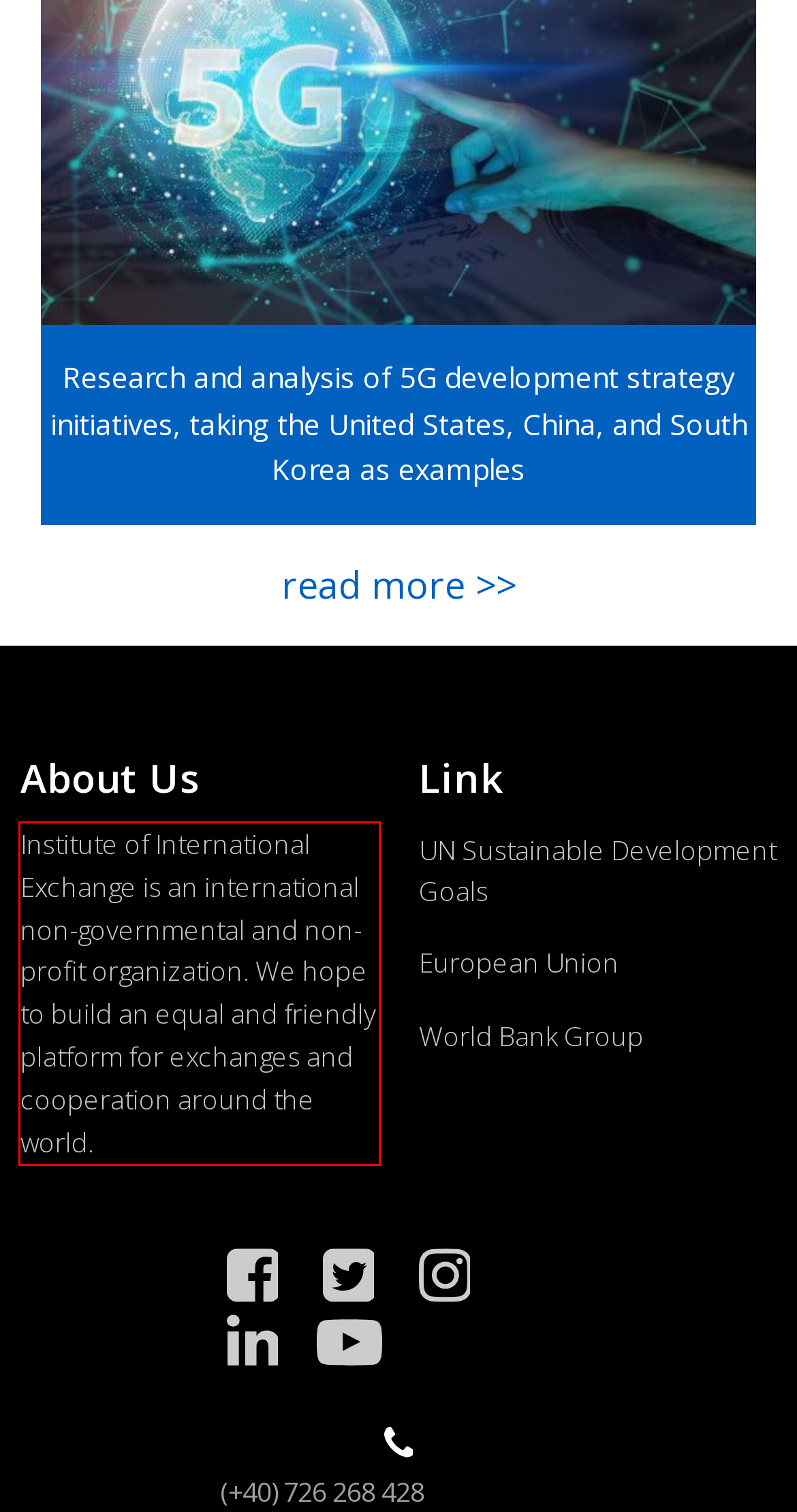Analyze the screenshot of the webpage and extract the text from the UI element that is inside the red bounding box.

Institute of International Exchange is an international non-governmental and non-profit organization. We hope to build an equal and friendly platform for exchanges and cooperation around the world.